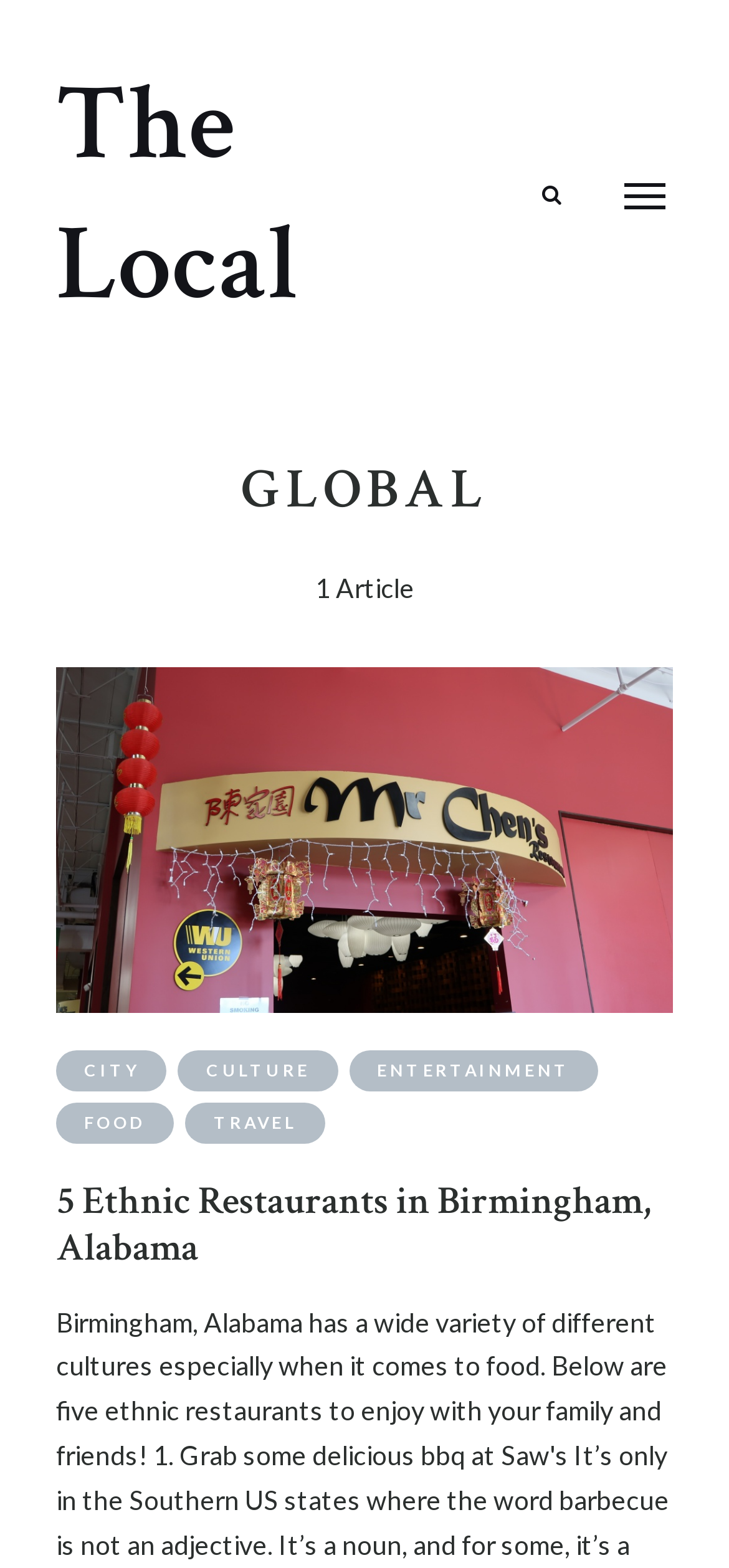Please identify the bounding box coordinates of the element on the webpage that should be clicked to follow this instruction: "Click on the menu button". The bounding box coordinates should be given as four float numbers between 0 and 1, formatted as [left, top, right, bottom].

[0.846, 0.107, 0.923, 0.143]